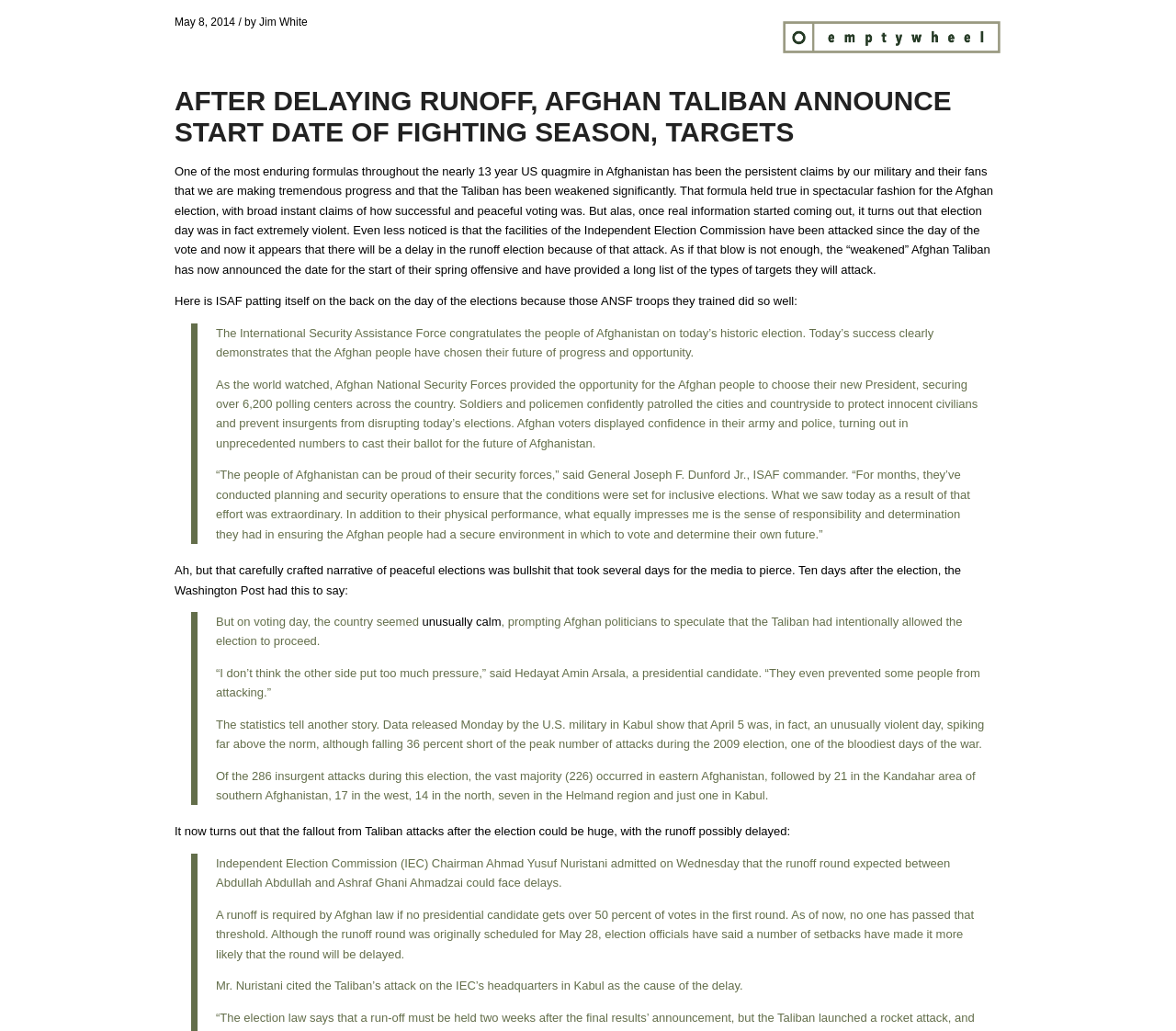Identify the primary heading of the webpage and provide its text.

AFTER DELAYING RUNOFF, AFGHAN TALIBAN ANNOUNCE START DATE OF FIGHTING SEASON, TARGETS